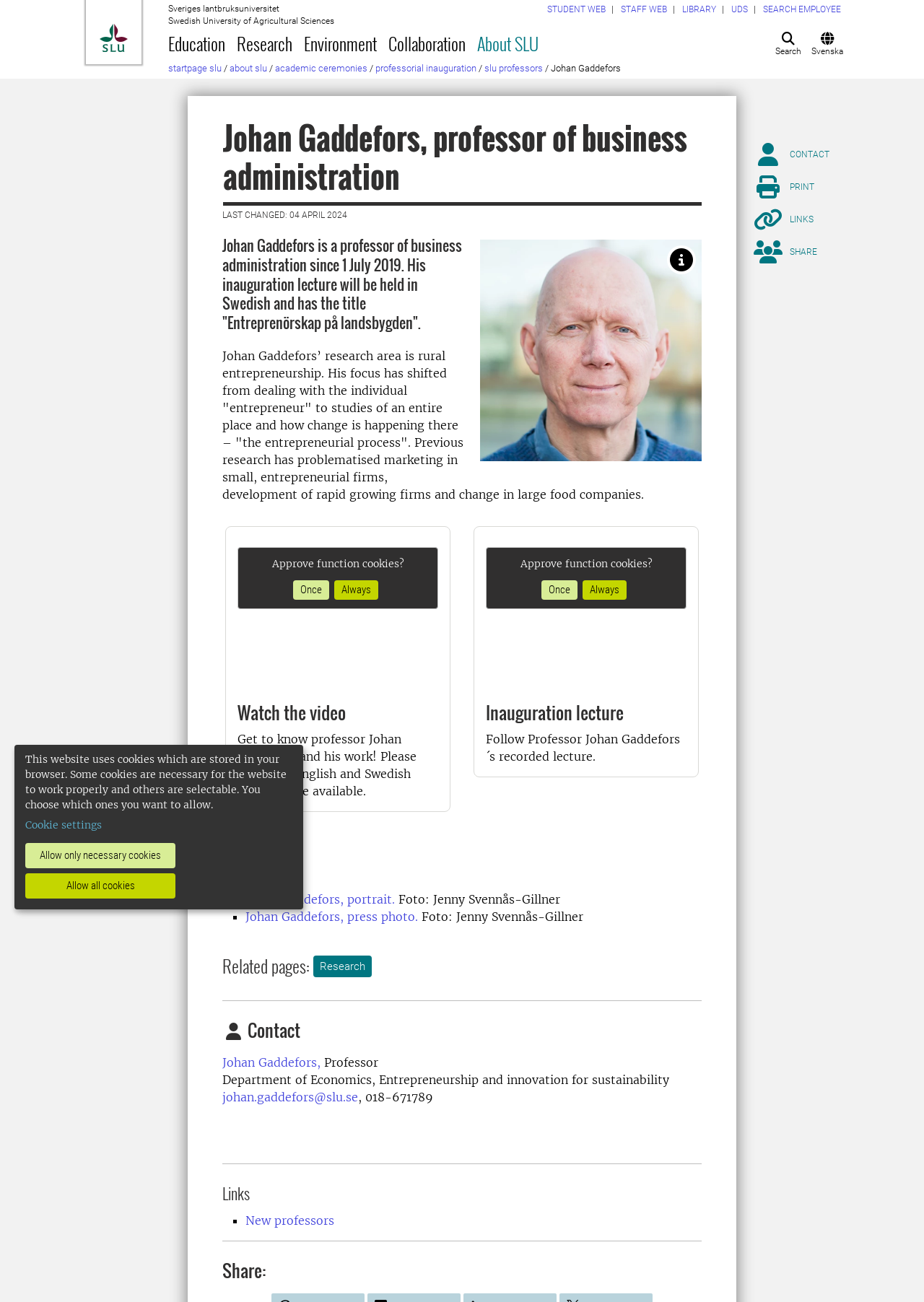What is the department Johan Gaddefors is affiliated with?
Using the image, give a concise answer in the form of a single word or short phrase.

Department of Economics, Entrepreneurship and innovation for sustainability